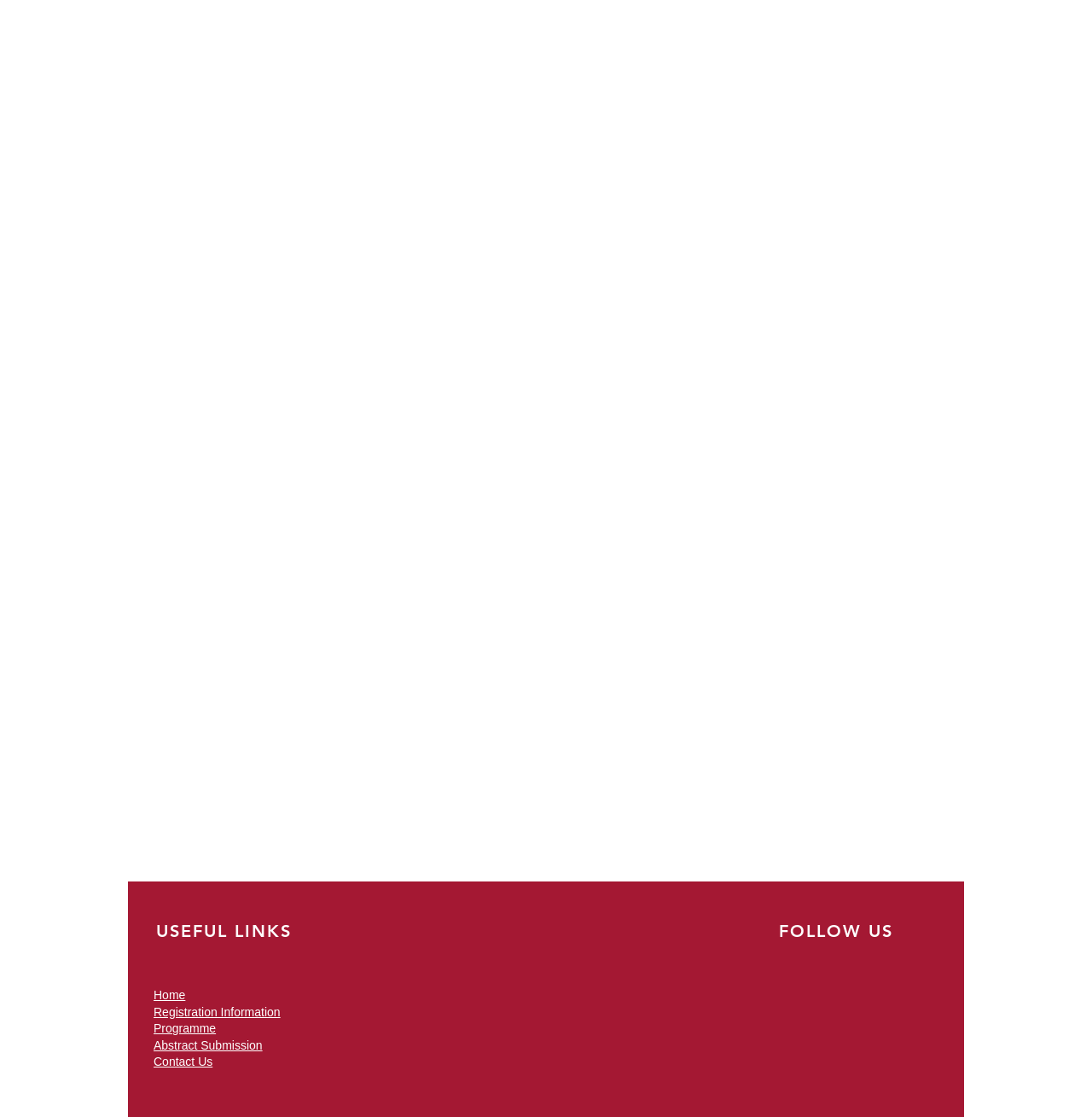Determine the bounding box coordinates of the region that needs to be clicked to achieve the task: "view registration information".

[0.141, 0.9, 0.257, 0.912]